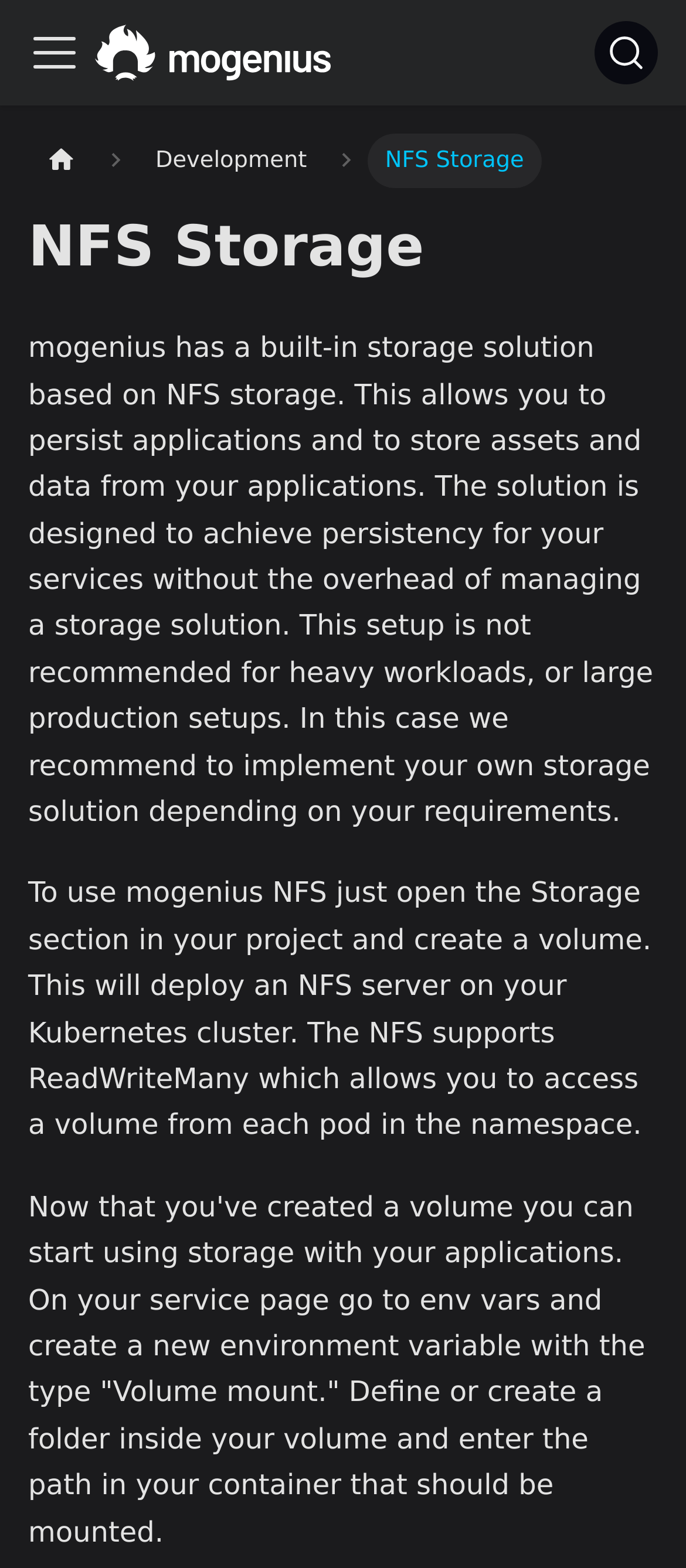How do you create a volume in mogenius?
Observe the image and answer the question with a one-word or short phrase response.

open Storage section and create a volume